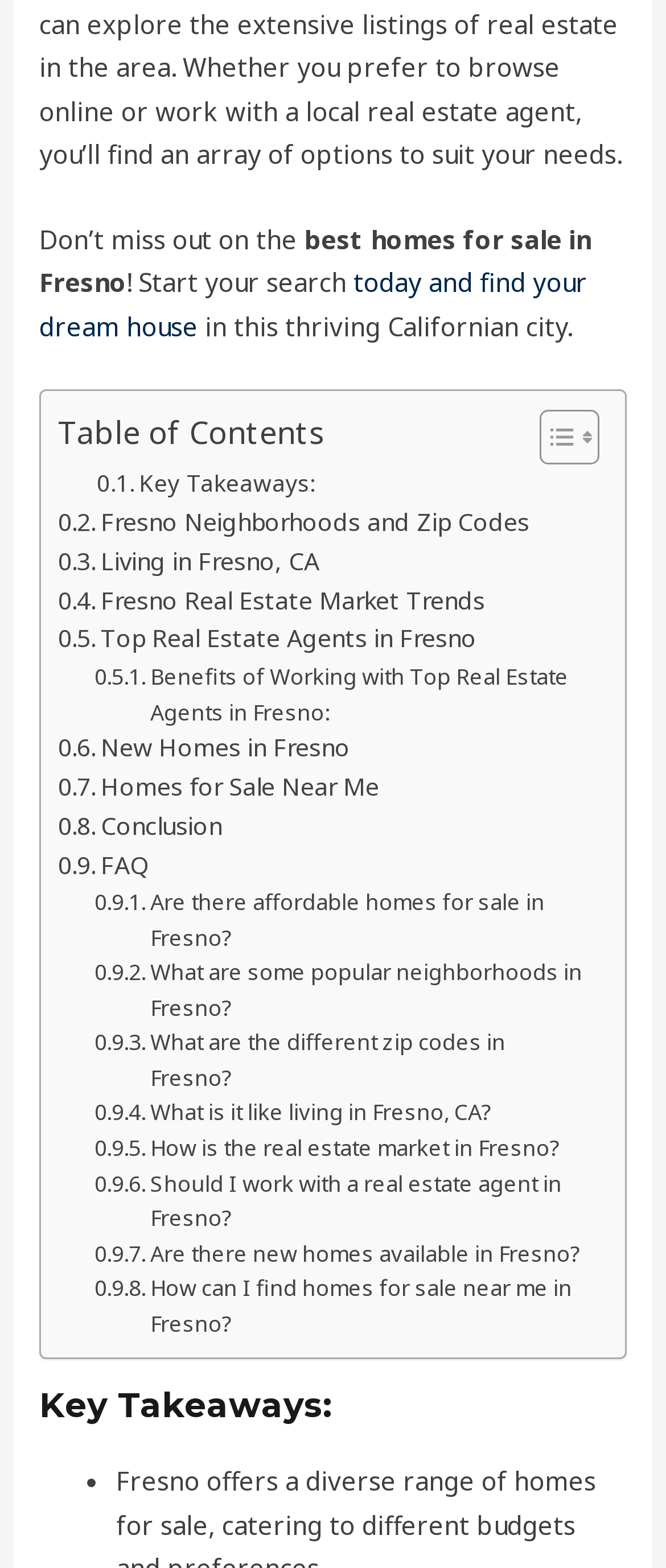Please answer the following question using a single word or phrase: 
Is there an image in the toggle table of content button?

Yes